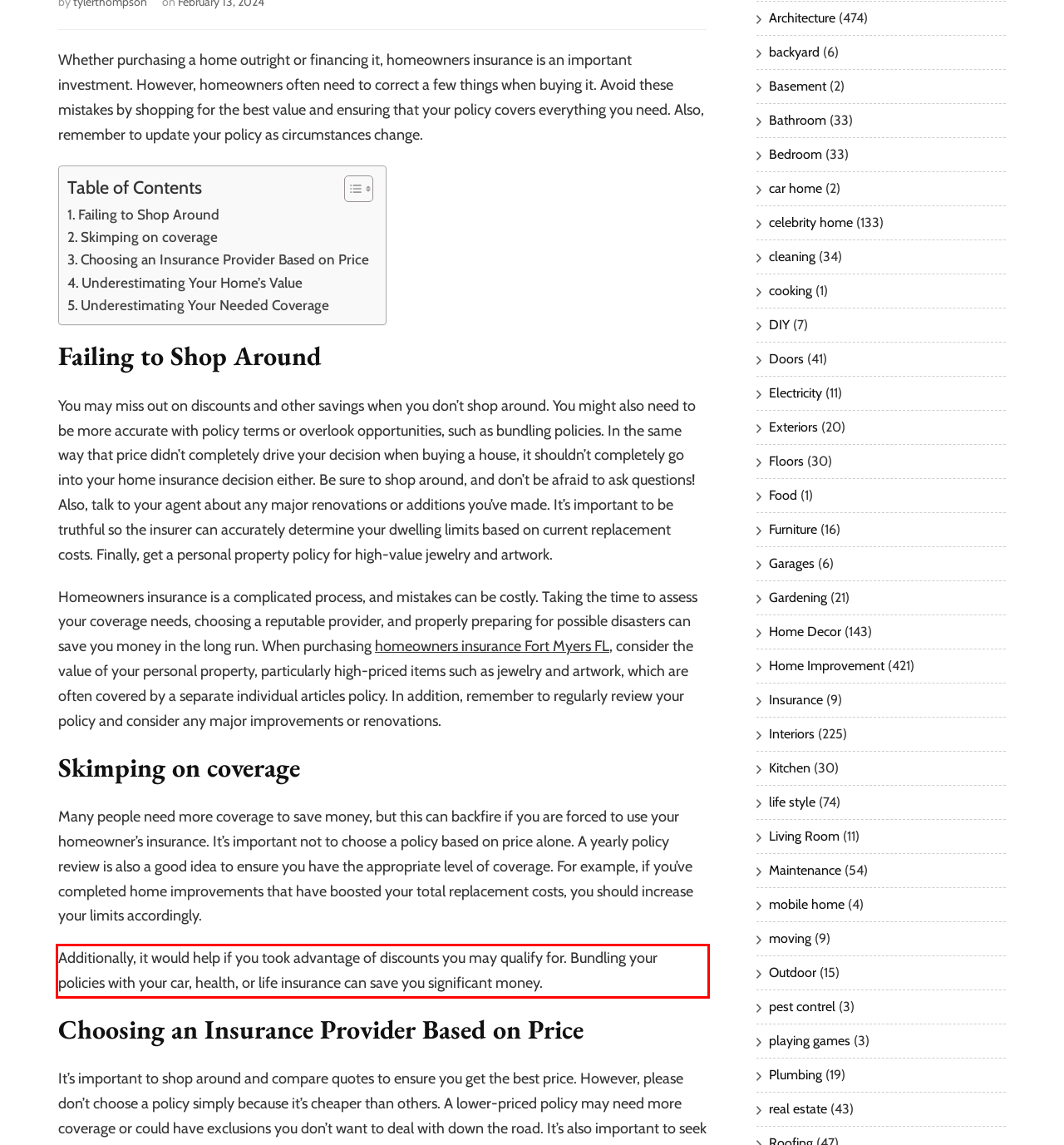Identify and extract the text within the red rectangle in the screenshot of the webpage.

Additionally, it would help if you took advantage of discounts you may qualify for. Bundling your policies with your car, health, or life insurance can save you significant money.